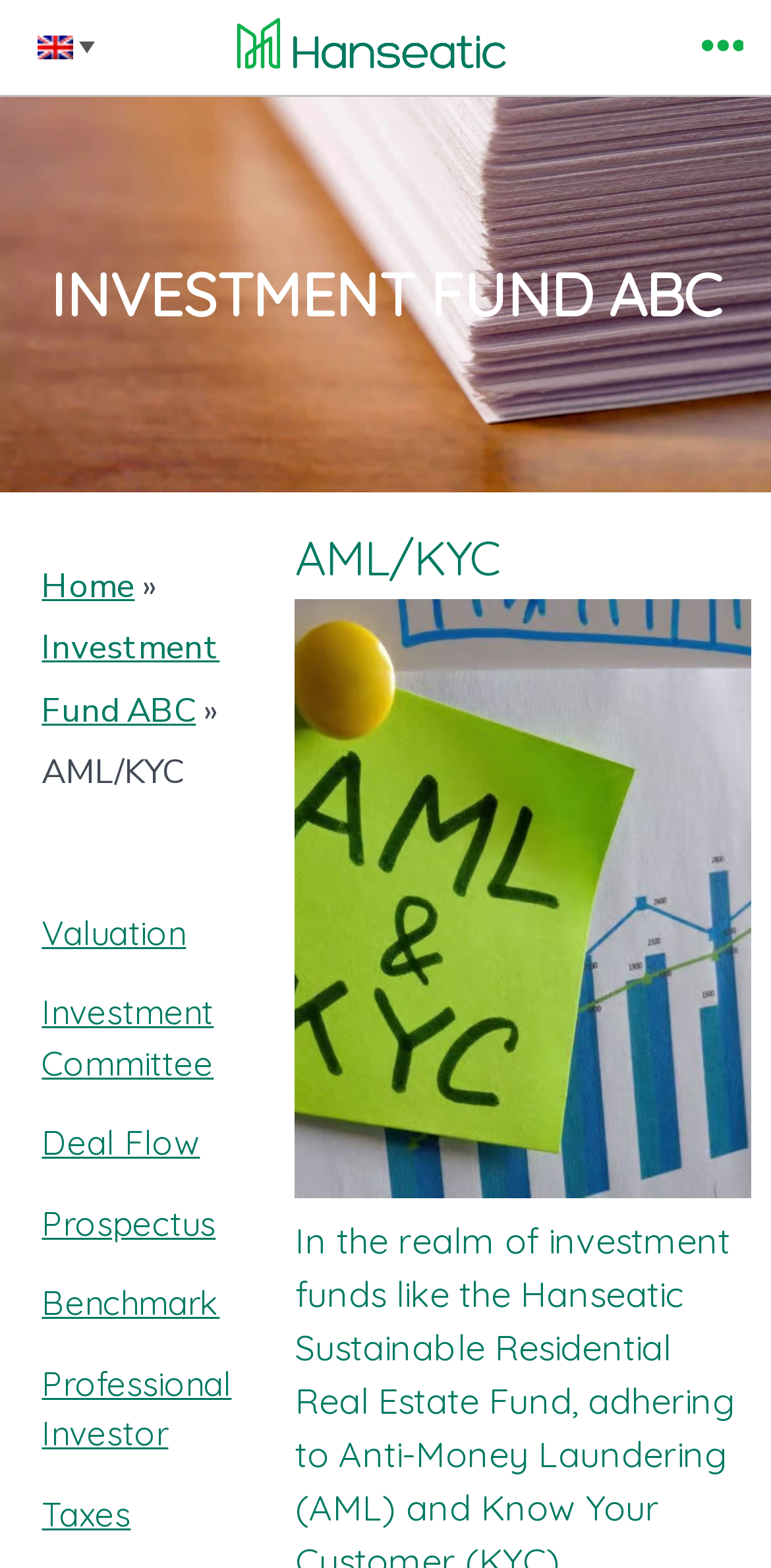Determine the bounding box coordinates of the region I should click to achieve the following instruction: "Click on the 'Valuation' link". Ensure the bounding box coordinates are four float numbers between 0 and 1, i.e., [left, top, right, bottom].

[0.054, 0.581, 0.241, 0.607]